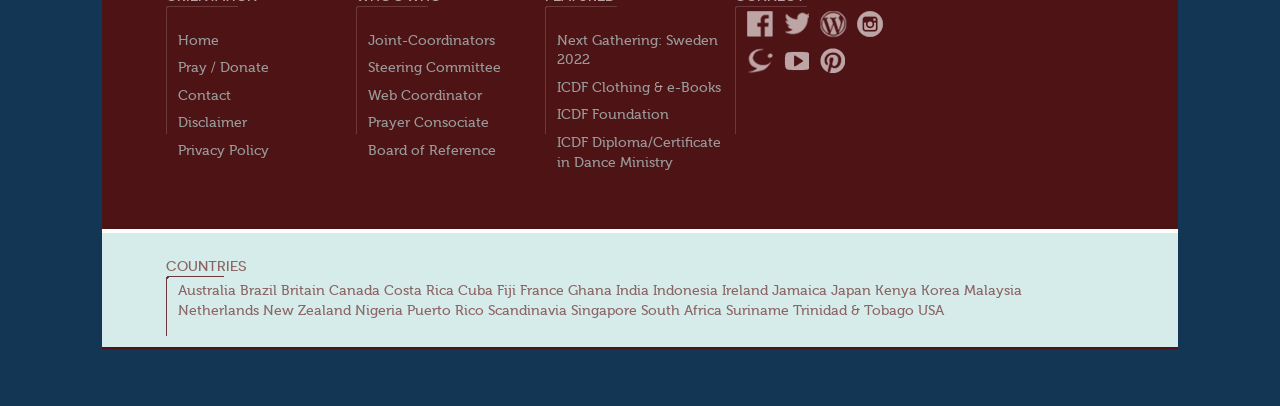Please identify the coordinates of the bounding box for the clickable region that will accomplish this instruction: "Visit ICDF Foundation".

[0.435, 0.265, 0.523, 0.302]